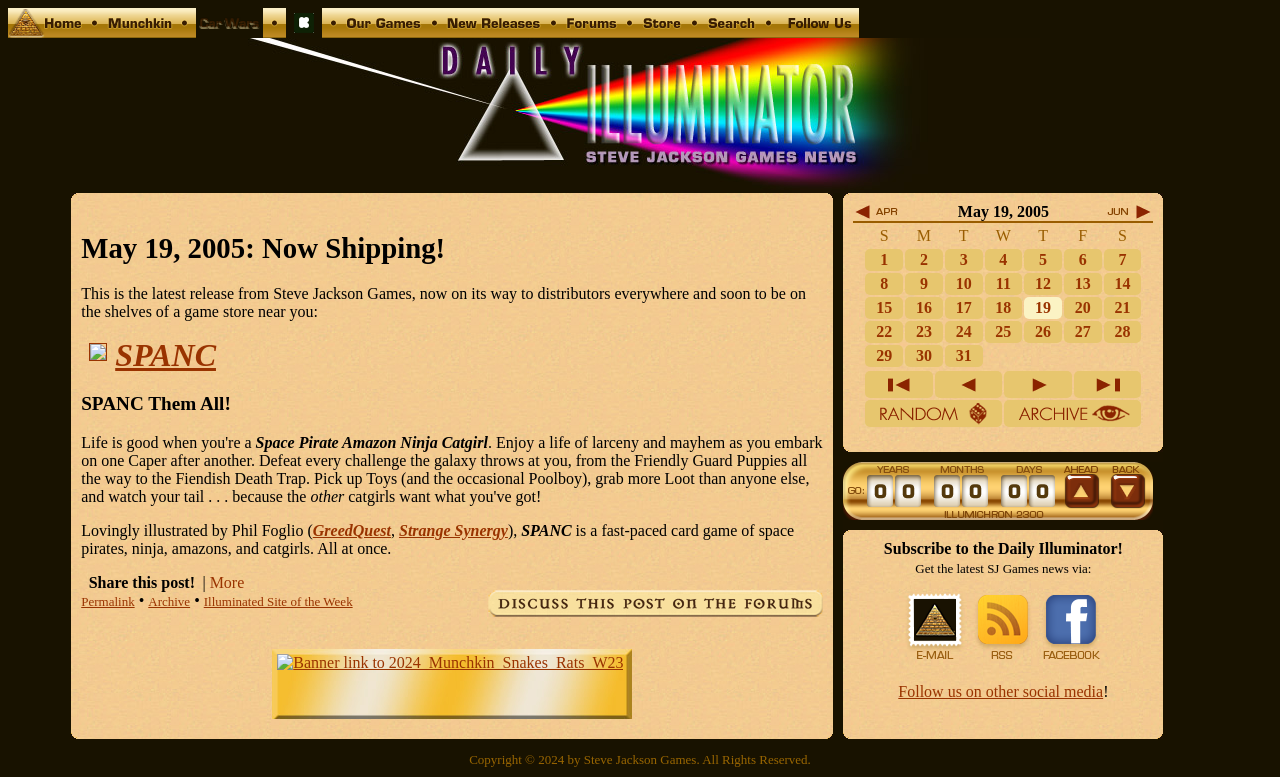What is the theme of the card game SPANC?
Refer to the screenshot and deliver a thorough answer to the question presented.

The question is asking about the theme of the card game SPANC. The answer can be found in the text 'SPANC is a fast-paced card game of space pirates, ninja, amazons, and catgirls. All at once.' which describes the theme of the game.